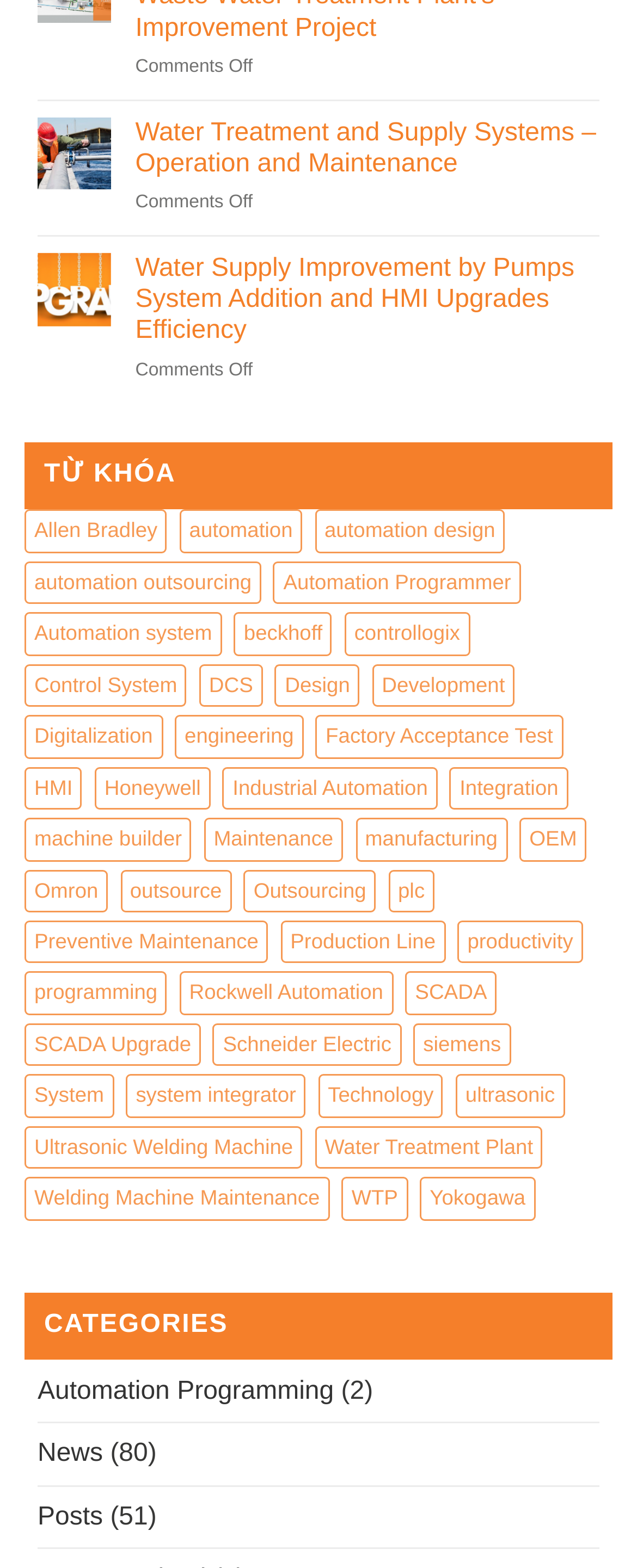What is the topic of the webpage?
By examining the image, provide a one-word or phrase answer.

Industrial Automation